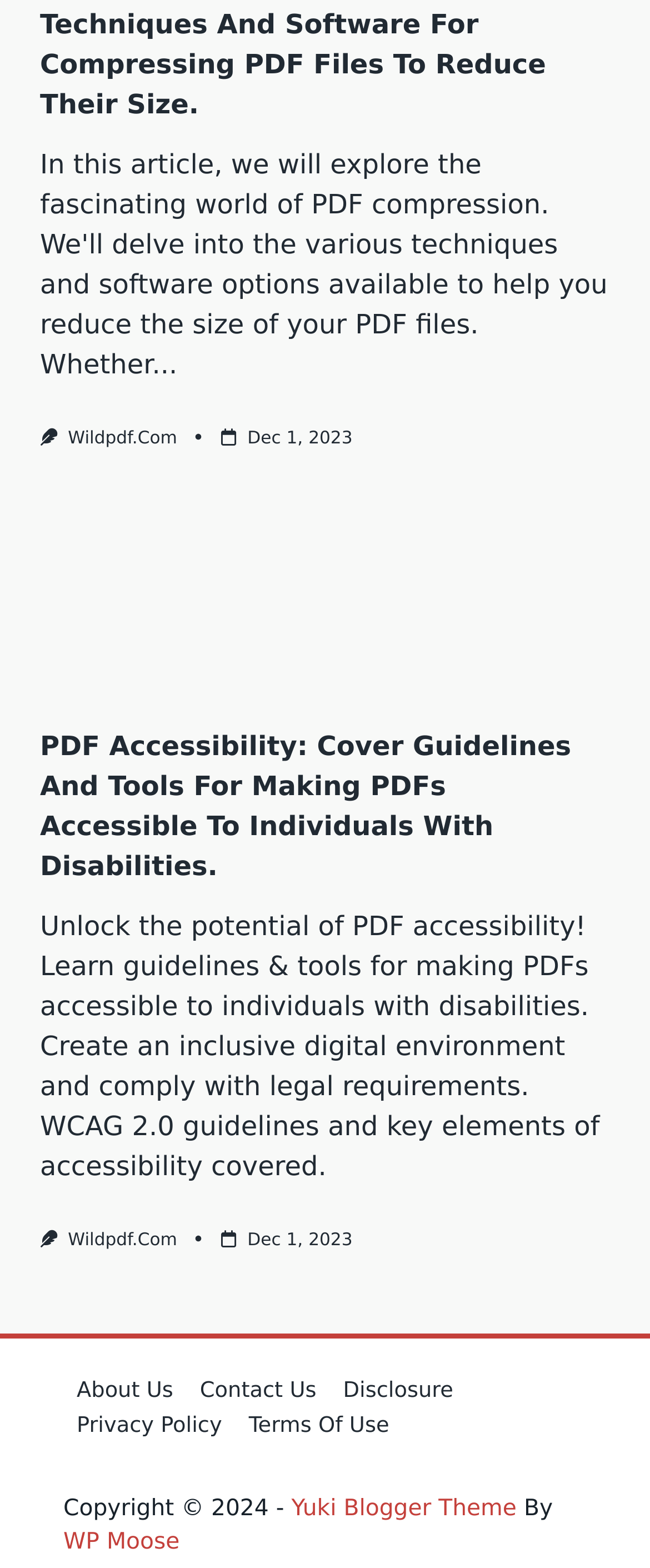Please determine the bounding box coordinates, formatted as (top-left x, top-left y, bottom-right x, bottom-right y), with all values as floating point numbers between 0 and 1. Identify the bounding box of the region described as: Contact Us

[0.287, 0.877, 0.507, 0.899]